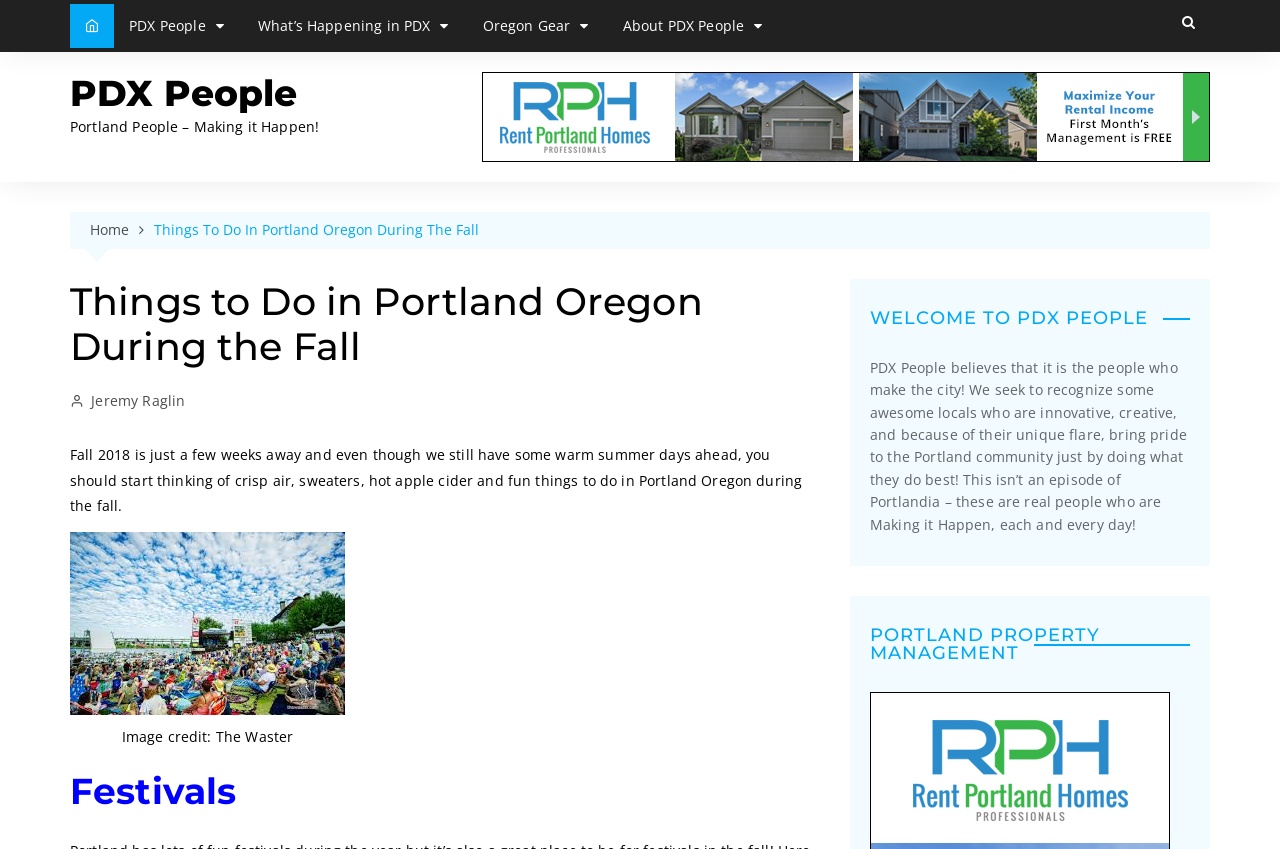Provide a comprehensive caption for the webpage.

The webpage is about things to do in Portland, Oregon during the fall season. At the top, there is a small image of a free web hit counter. Below it, there are several links to different sections of the website, including "PDX People", "What's Happening in PDX", "Oregon Gear", and "About PDX People". 

To the right of these links, there is a larger link to "PDX People" with a heading that reads "Portland People – Making it Happen!". Below this, there is a link to "Rent Portland Homes Professionals" with an accompanying image. 

Further down, there is a navigation section with breadcrumbs, showing the current page as "Things To Do In Portland Oregon During The Fall". Above this, there is a heading that reads "Things to Do in Portland Oregon During the Fall". 

The main content of the page starts with a paragraph of text that discusses the approaching fall season and the need to start thinking about crisp air, sweaters, and fun things to do in Portland. Below this, there is an image with a caption that credits "The Waster" for the image. 

The page then divides into sections, with headings for "Festivals" and "WELCOME TO PDX PEOPLE". The "WELCOME TO PDX PEOPLE" section has a paragraph of text that describes the purpose of the website, which is to recognize and celebrate innovative and creative locals who bring pride to the Portland community. 

Finally, there is a section with a heading for "PORTLAND PROPERTY MANAGEMENT", but it does not contain any additional information.